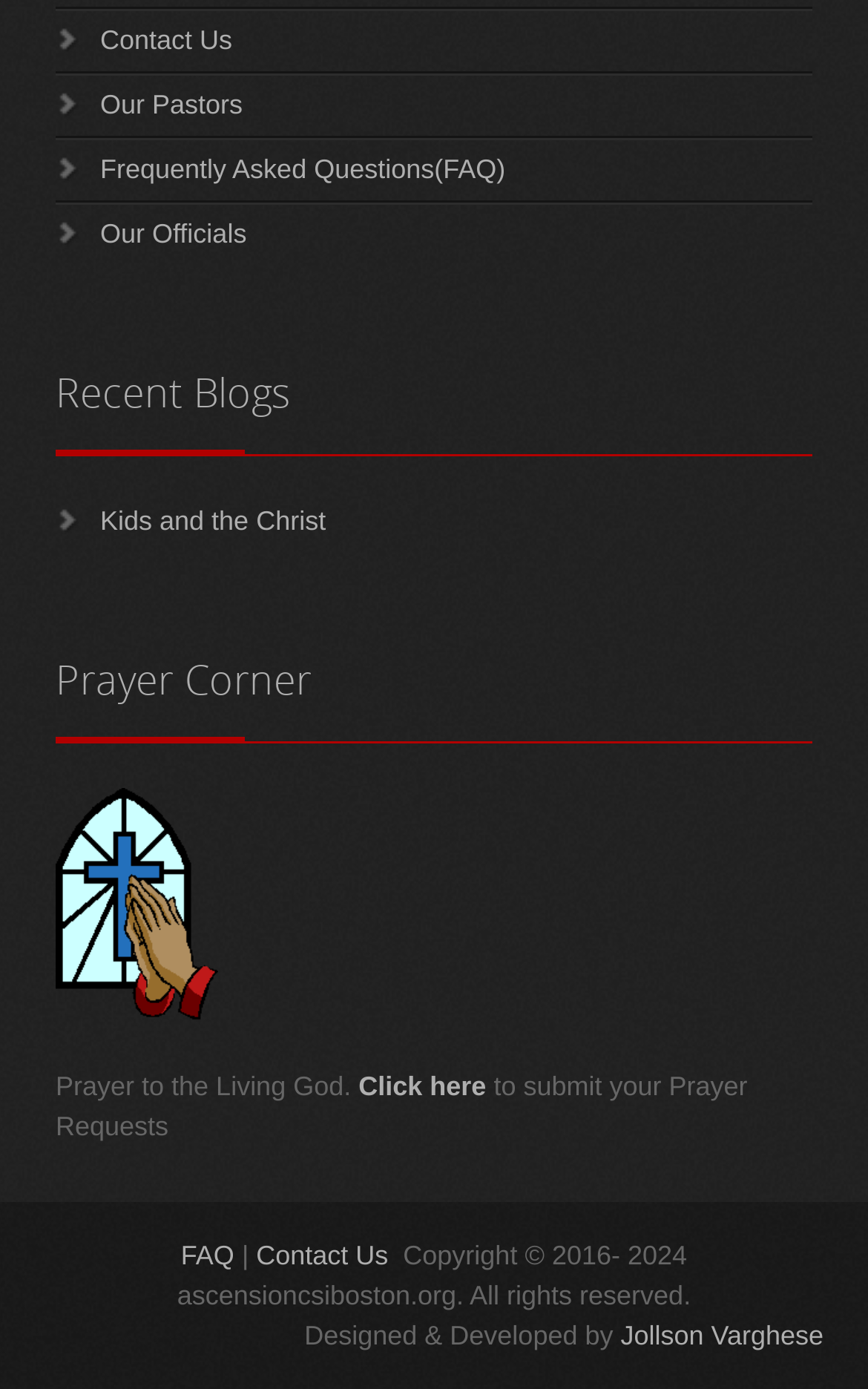How many headings are on the webpage?
Respond to the question with a single word or phrase according to the image.

2